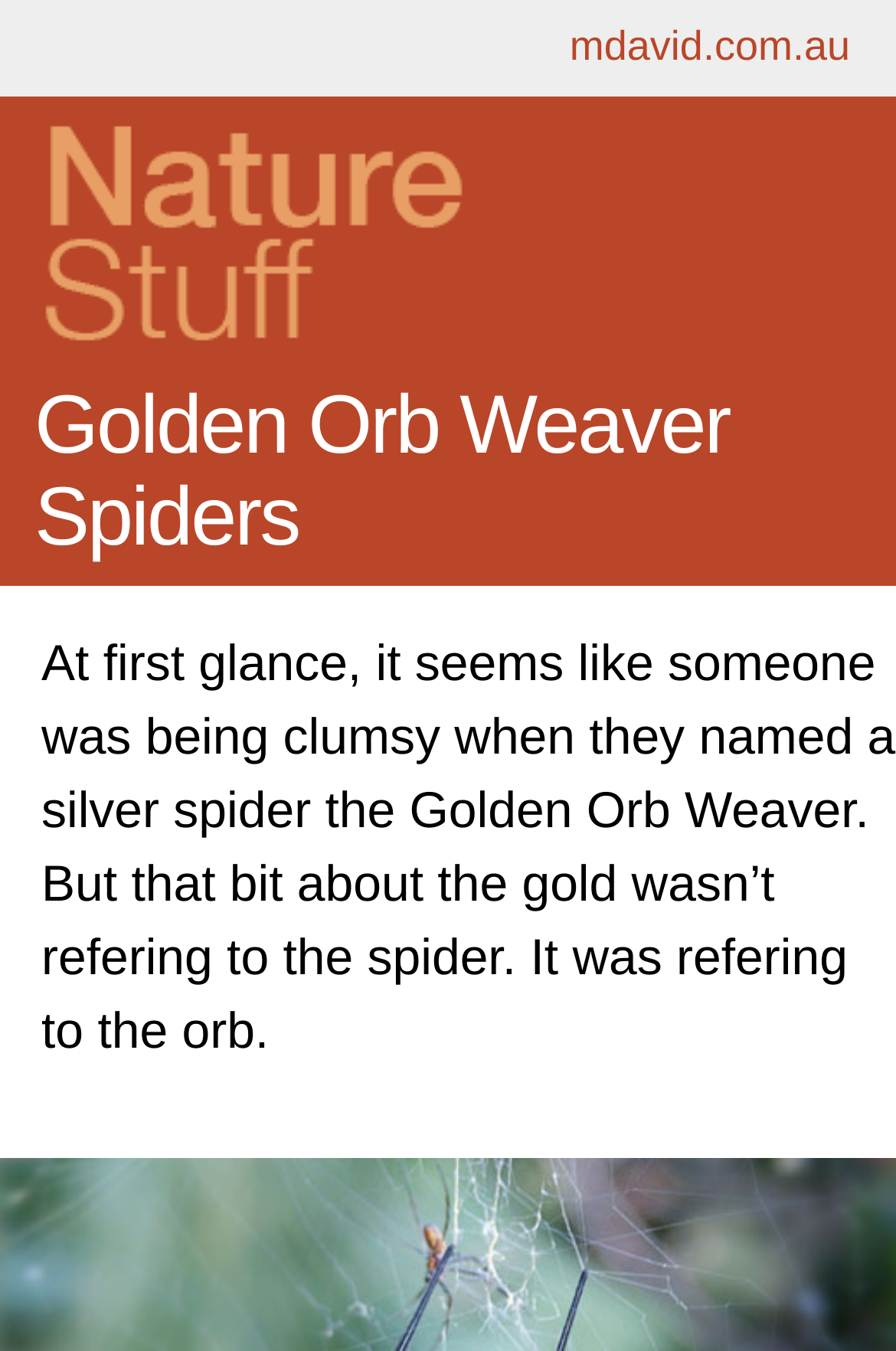From the webpage screenshot, predict the bounding box of the UI element that matches this description: "parent_node: Golden Orb Weaver Spiders".

[0.0, 0.226, 0.821, 0.264]